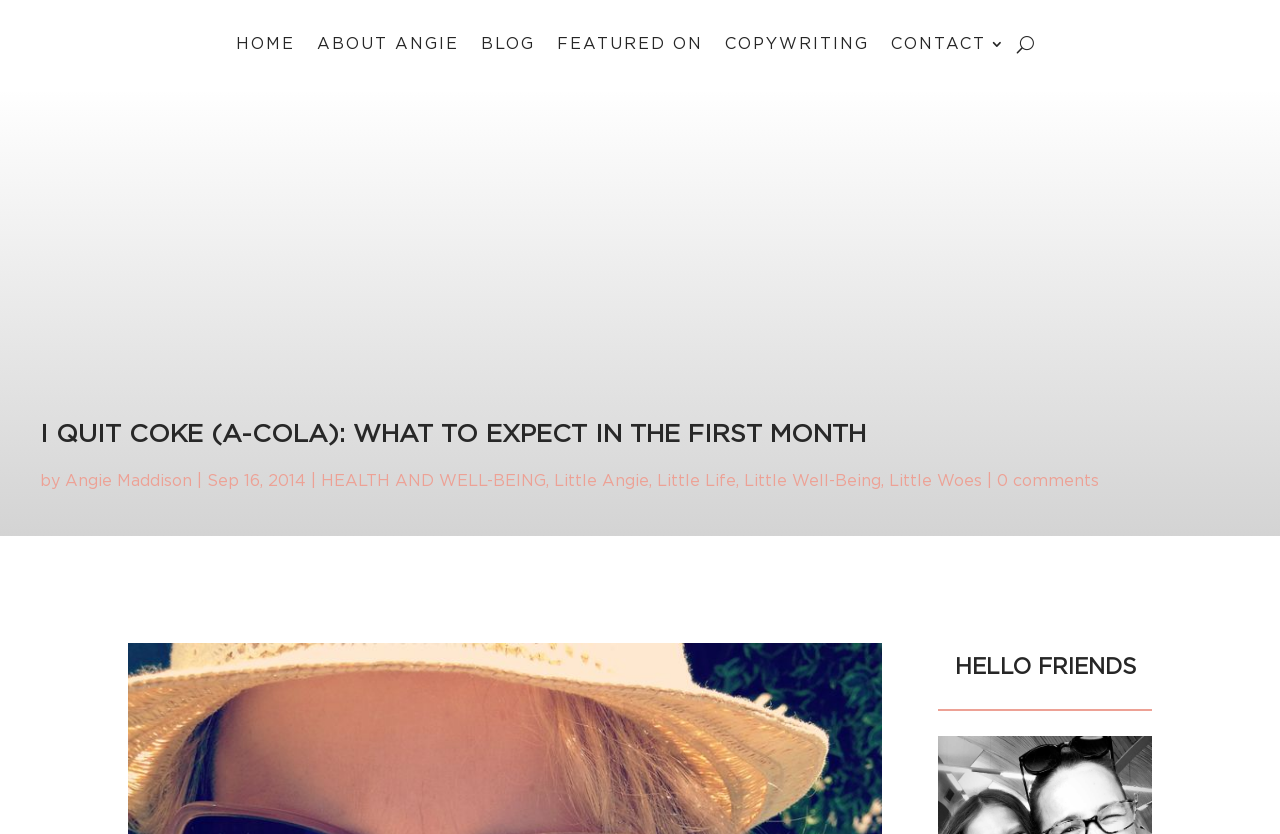Please specify the bounding box coordinates of the clickable region necessary for completing the following instruction: "view comments". The coordinates must consist of four float numbers between 0 and 1, i.e., [left, top, right, bottom].

[0.779, 0.567, 0.859, 0.586]